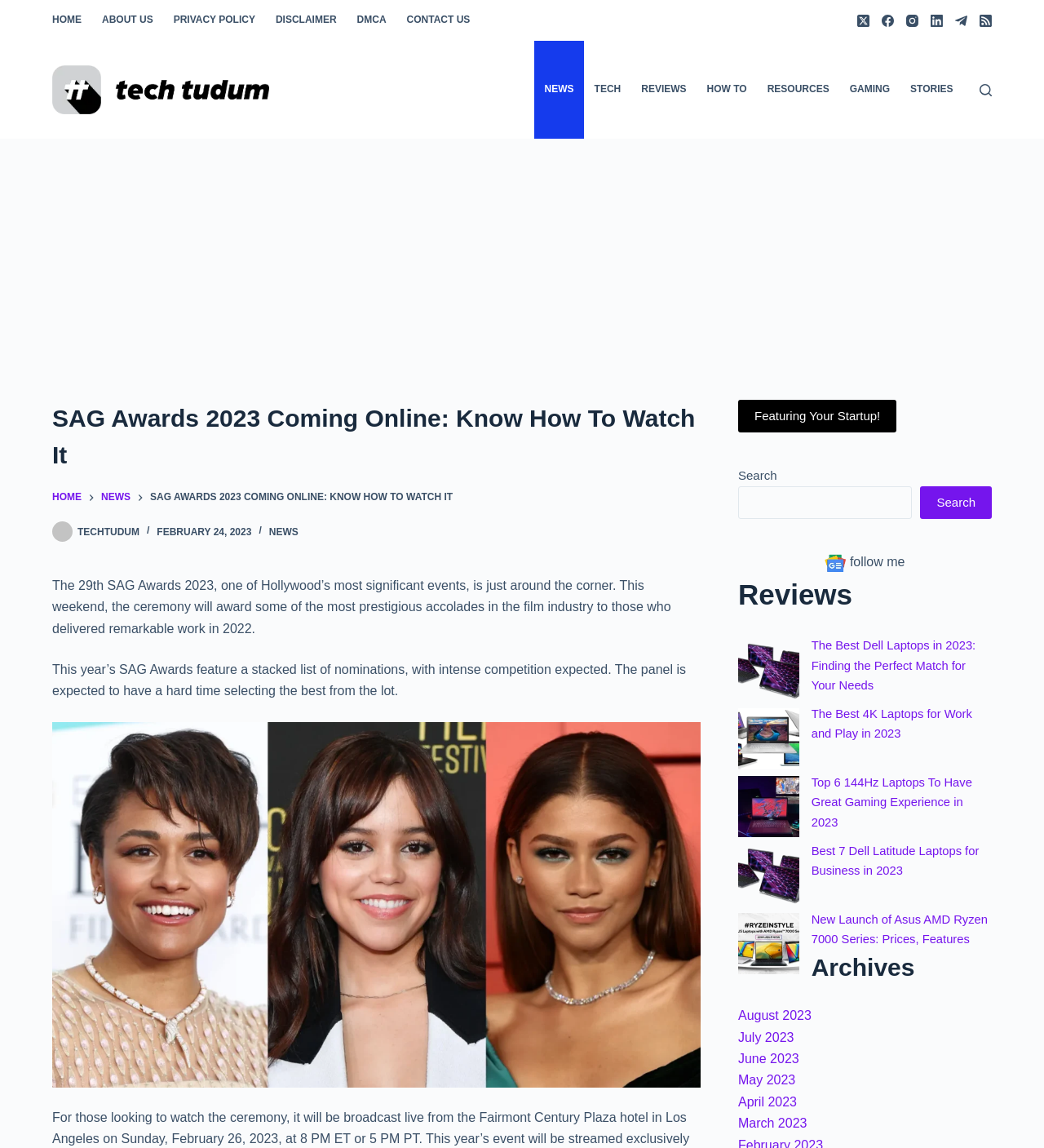Please provide a one-word or phrase answer to the question: 
How many social media links are in the top-right corner?

6